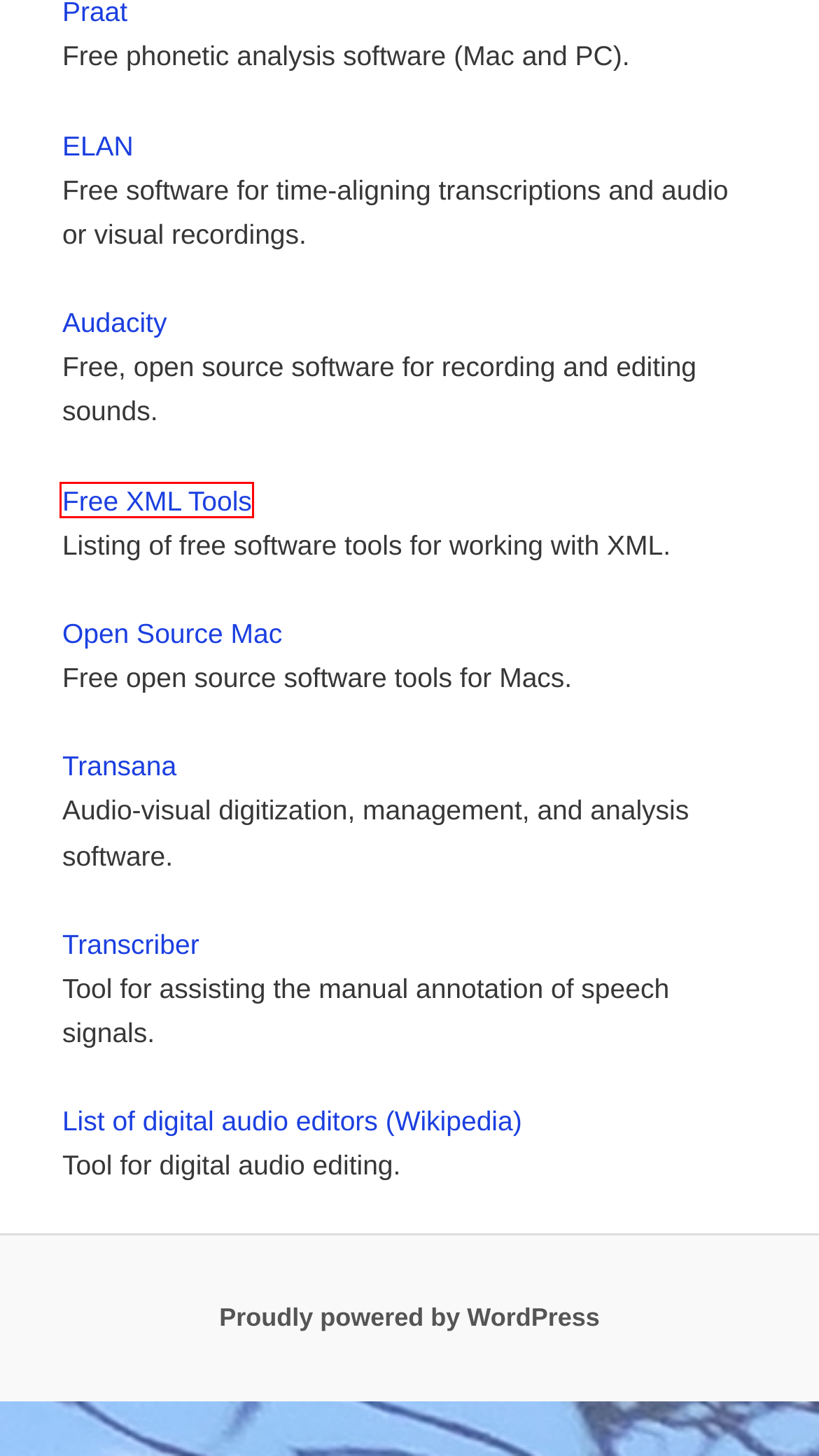Examine the screenshot of a webpage with a red bounding box around a specific UI element. Identify which webpage description best matches the new webpage that appears after clicking the element in the red bounding box. Here are the candidates:
A. Audacity download | SourceForge.net
B. Transana.com | Qualitative Analysis Software For Researchers
C. ELAN | The Language Archive
D. Blog Tool, Publishing Platform, and CMS – WordPress.org
E. Free XML tools and software
F. Transcriber
G. Language Documentation Research Cluster
H. Open Source Mac - Free Mac software, all open-source, all OS X.

E